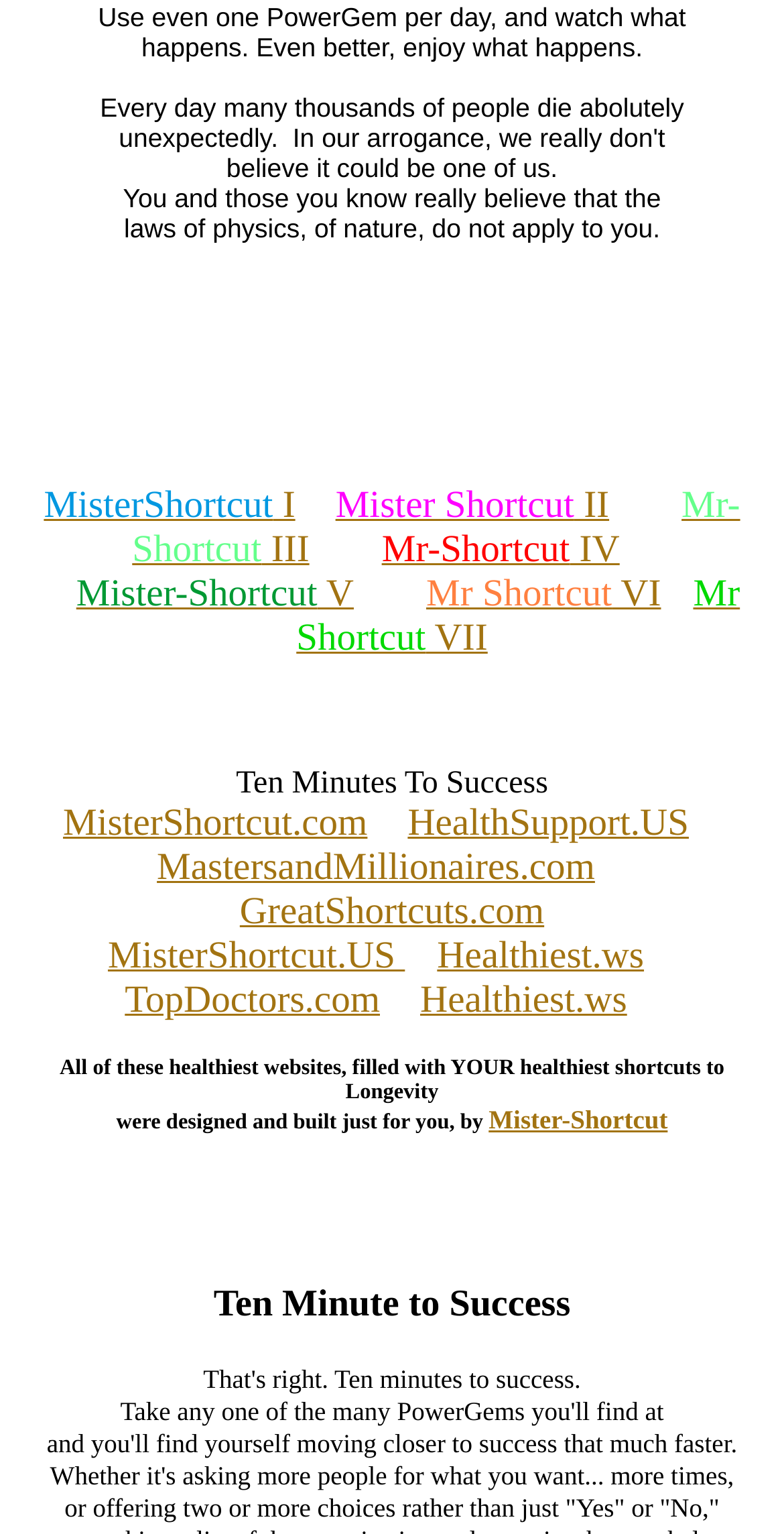What is the first sentence on the webpage?
Look at the image and answer the question using a single word or phrase.

Use even one PowerGem per day, and watch what happens.